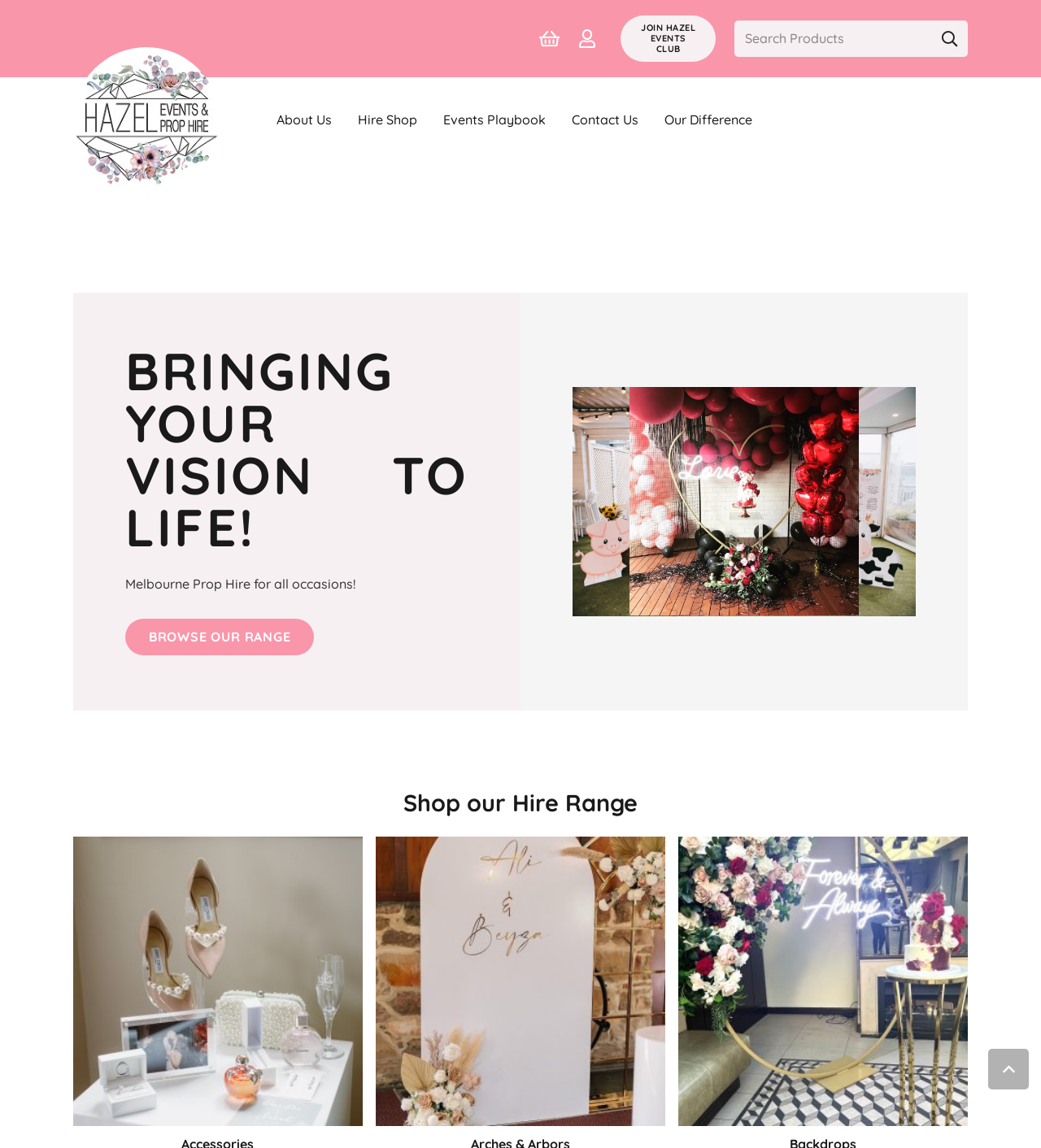What is the function of the 'Back to top' button?
Please respond to the question with a detailed and well-explained answer.

The 'Back to top' button is located at the bottom right corner of the webpage, and its purpose is to allow users to quickly scroll back to the top of the webpage, likely after scrolling down to view the content.